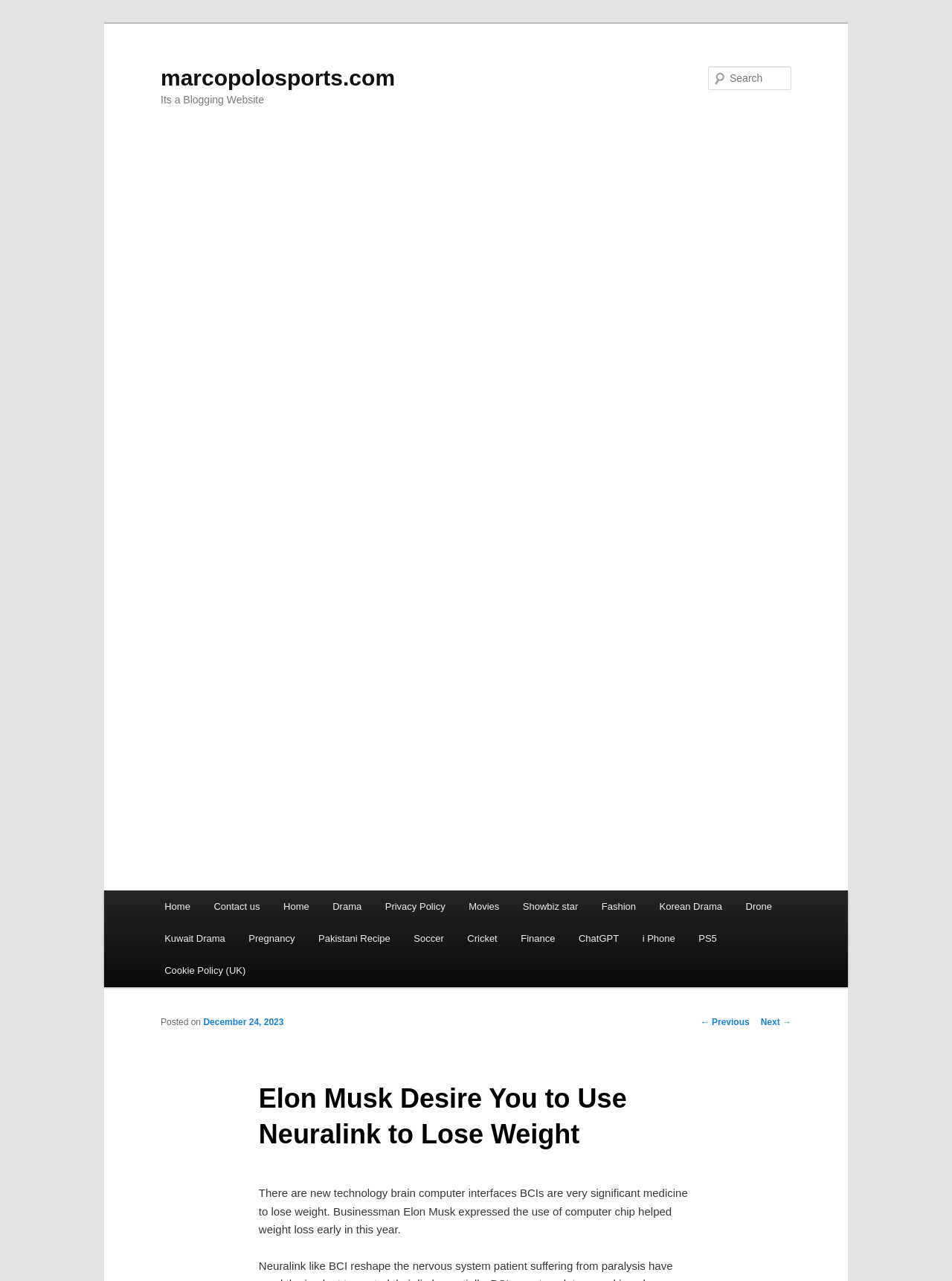Please give a succinct answer using a single word or phrase:
What is the main topic of the article?

Elon Musk and Neuralink